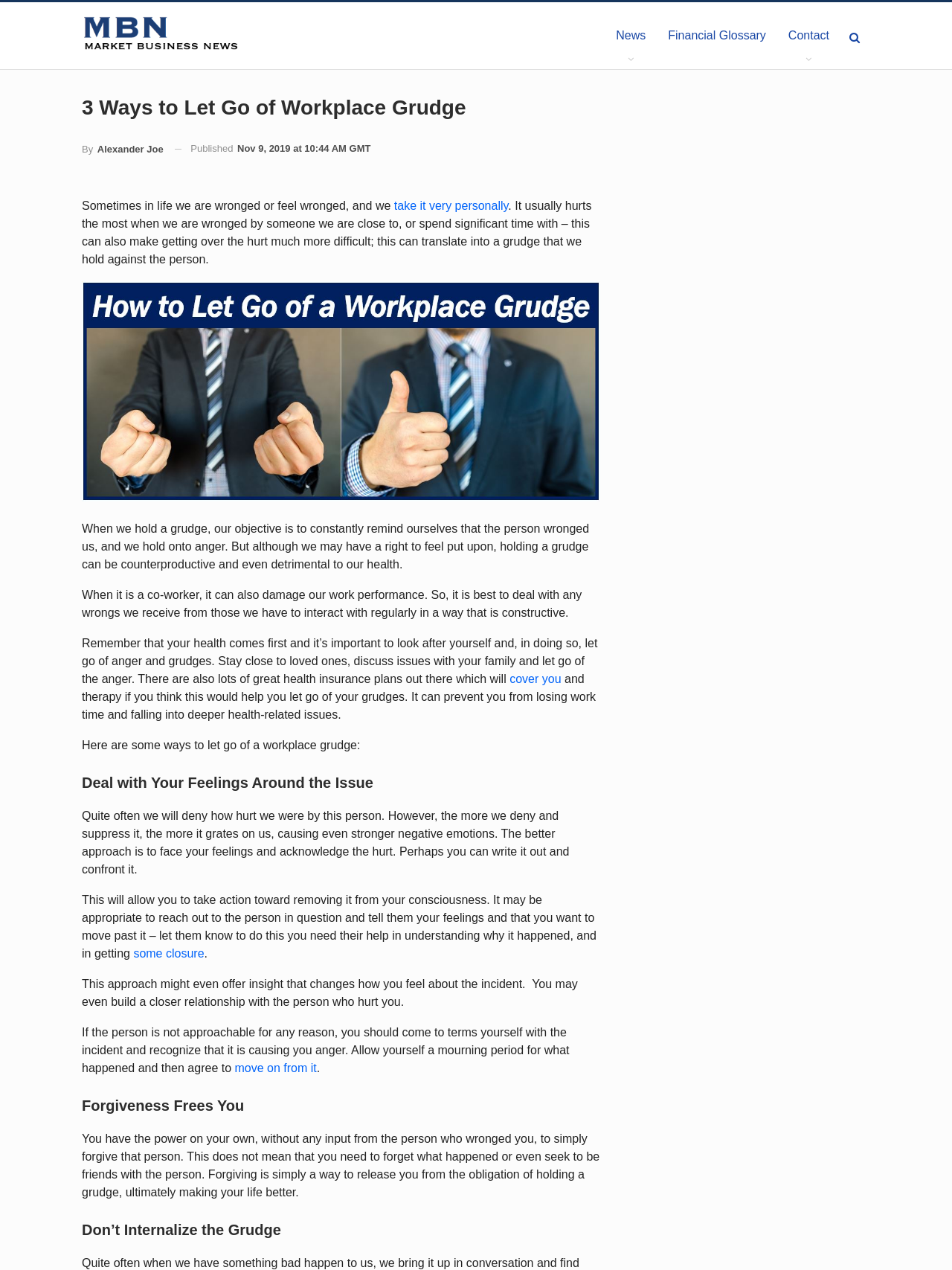Use a single word or phrase to answer the question:
What is the topic of the article?

Workplace grudge